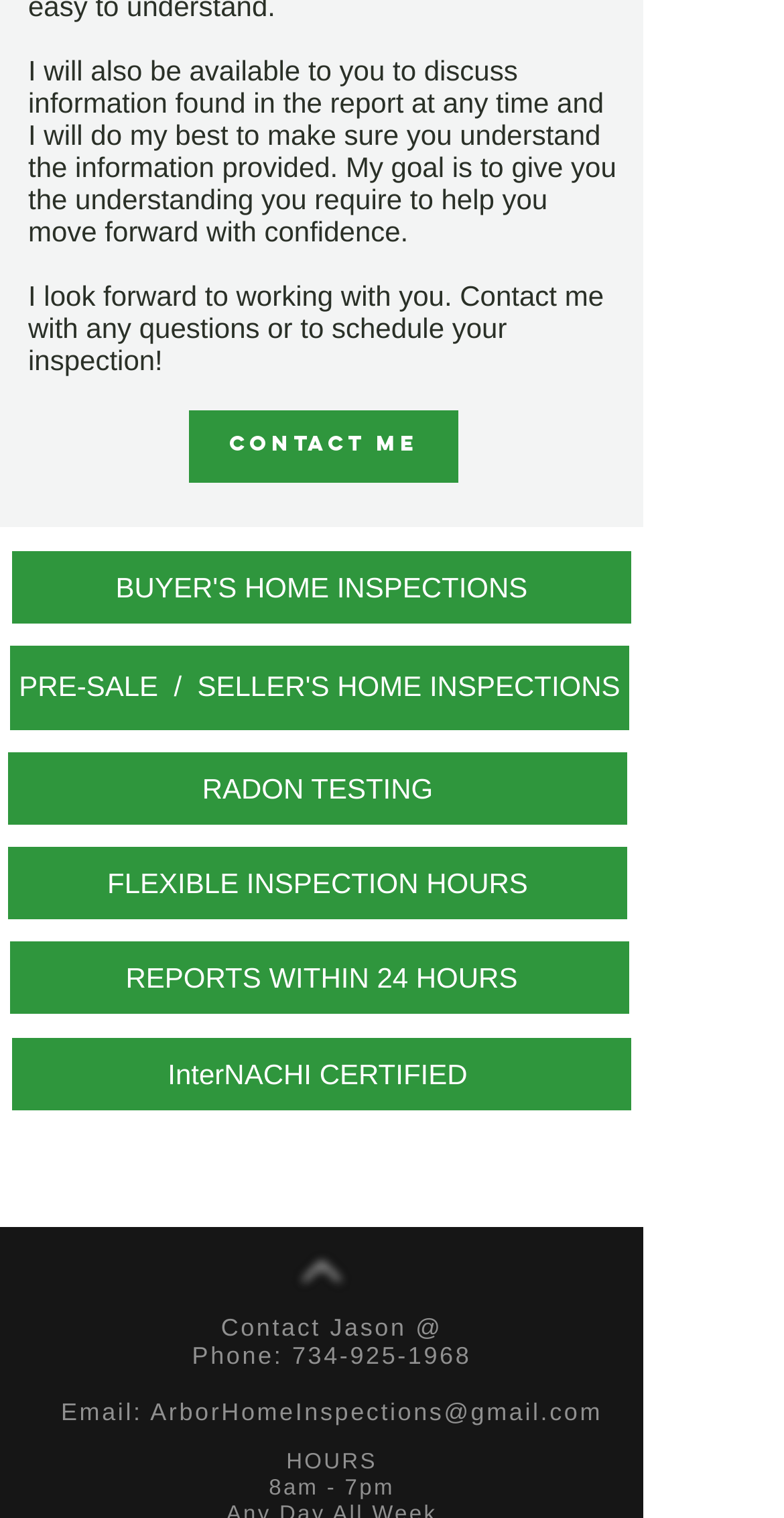Extract the bounding box coordinates for the HTML element that matches this description: "ArborHomeInspections@gmail.com". The coordinates should be four float numbers between 0 and 1, i.e., [left, top, right, bottom].

[0.192, 0.921, 0.768, 0.939]